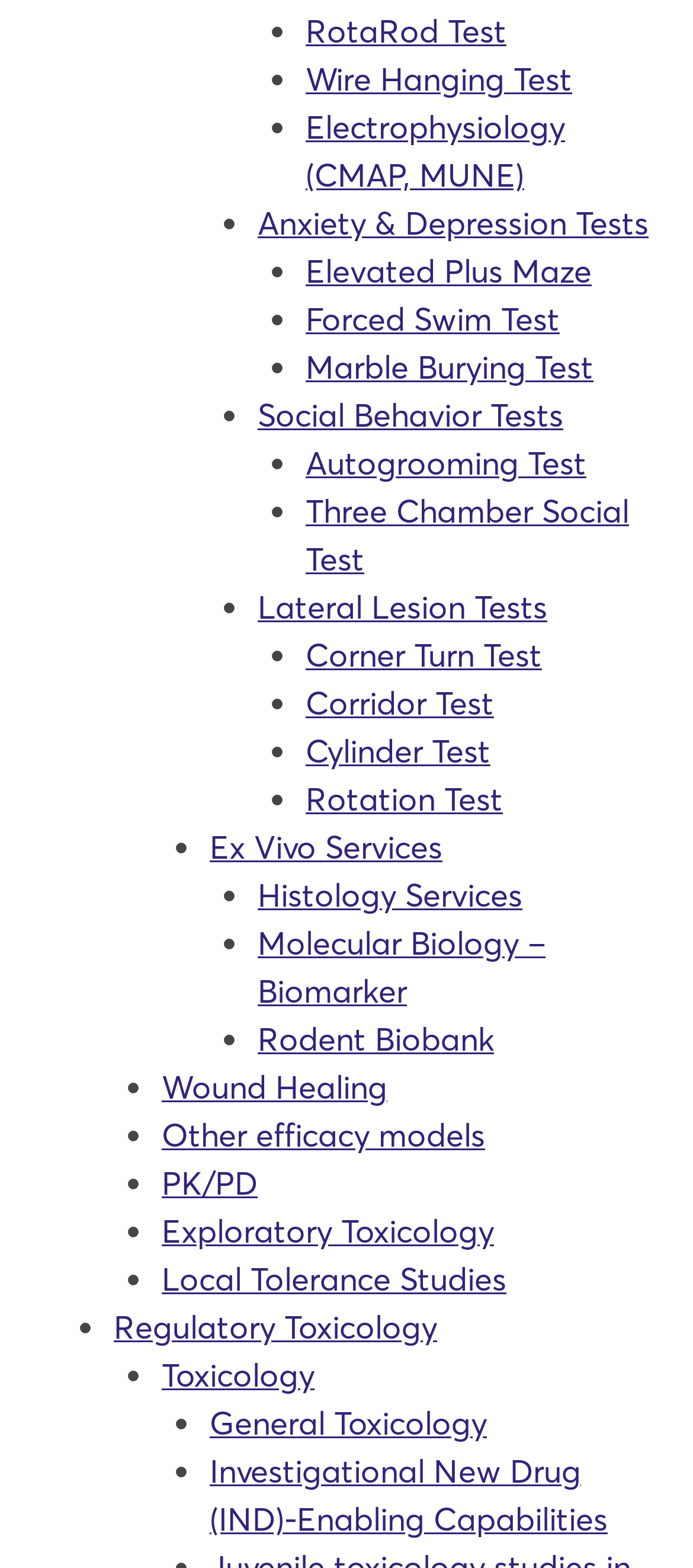Please identify the bounding box coordinates of the region to click in order to complete the given instruction: "Read about Charitable Remainder Annuity Trust". The coordinates should be four float numbers between 0 and 1, i.e., [left, top, right, bottom].

None